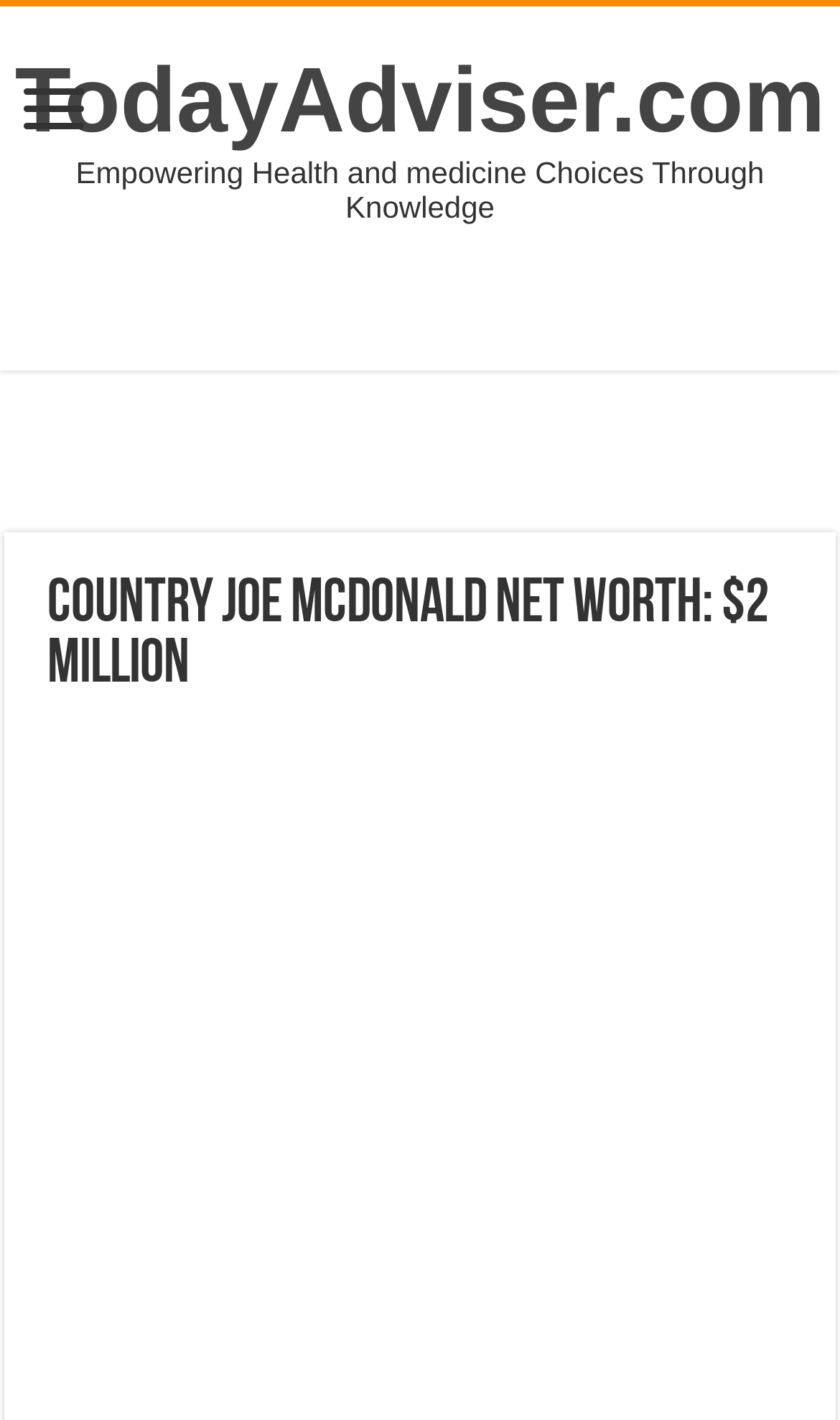Identify and provide the title of the webpage.

Country Joe McDonald Net Worth: $2 Million